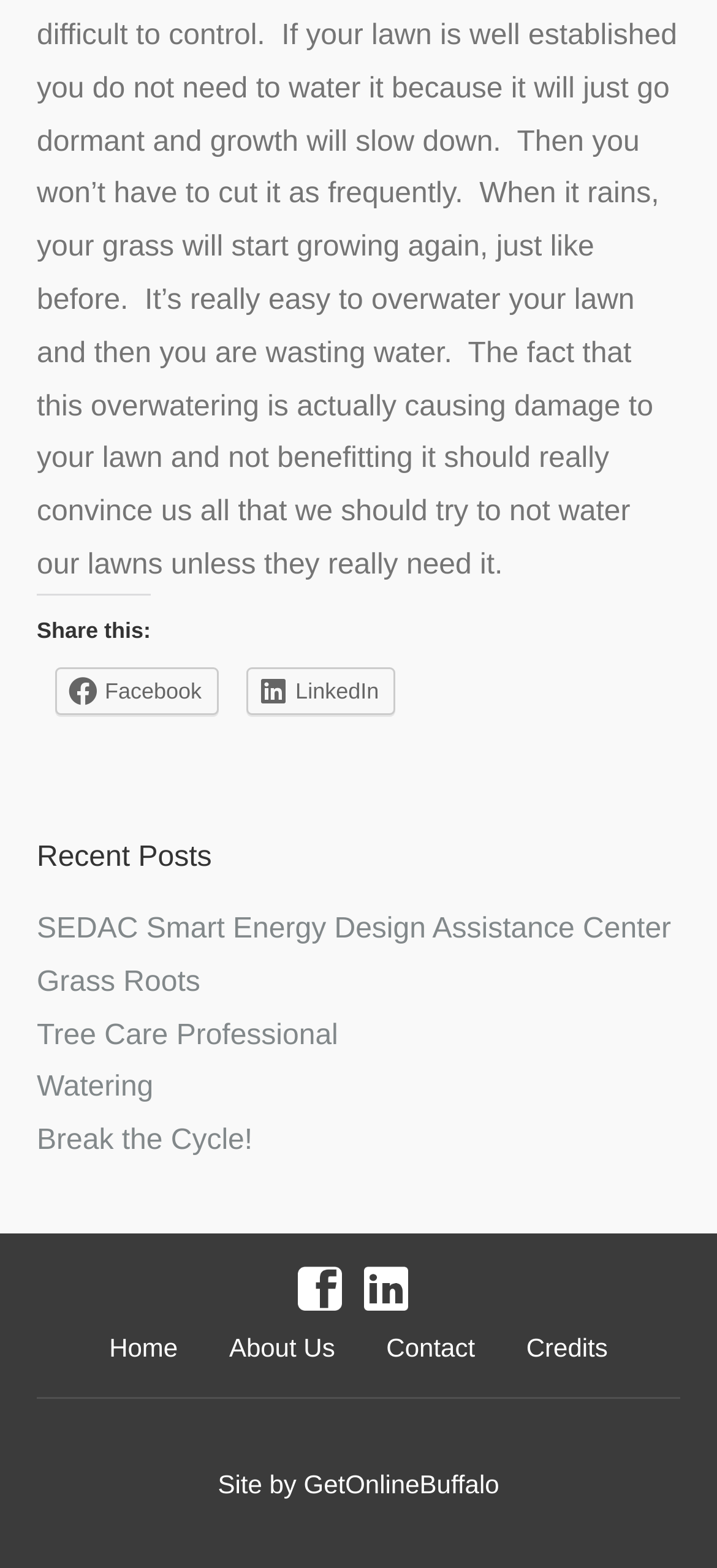Please analyze the image and give a detailed answer to the question:
What is the website's footer section used for?

The website's footer section, which includes the links and social media icons at the bottom of the webpage, is used for providing additional information and resources, such as credits and contact information, as well as facilitating social media sharing and navigation.